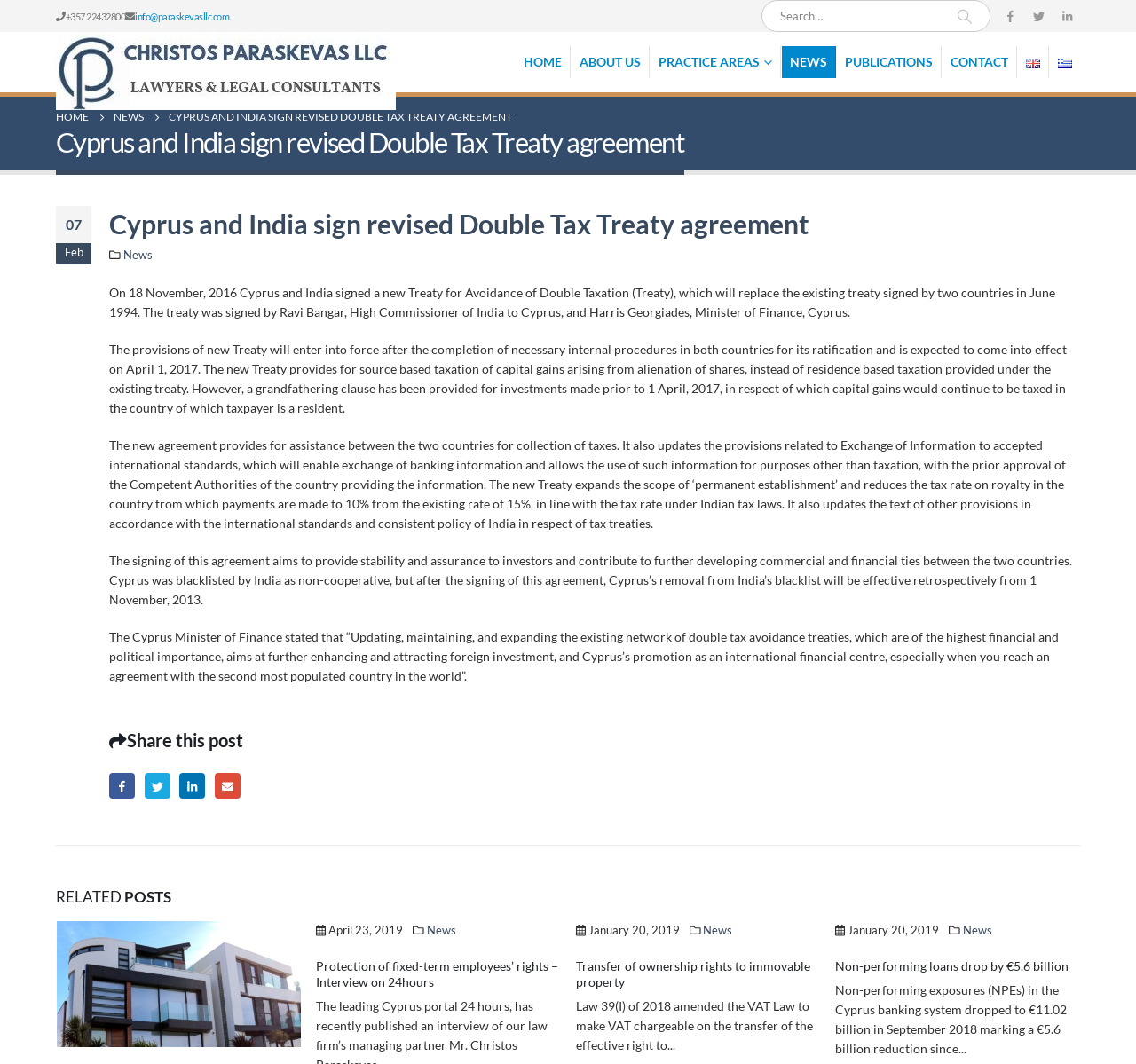Based on the element description, predict the bounding box coordinates (top-left x, top-left y, bottom-right x, bottom-right y) for the UI element in the screenshot: Practice Areas

[0.573, 0.052, 0.688, 0.082]